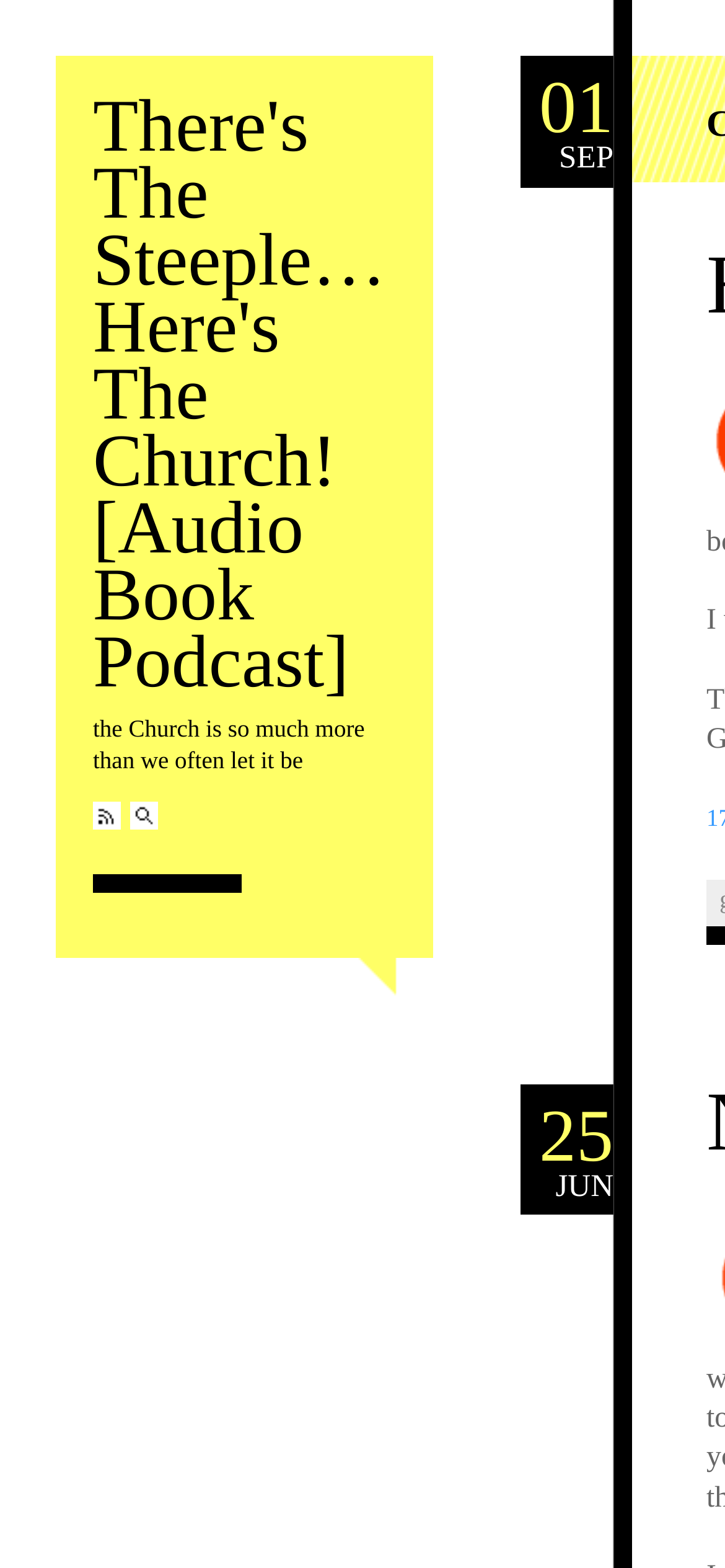What is the date of the latest podcast?
We need a detailed and meticulous answer to the question.

The link '01 SEP' is located at the top of the page, suggesting that it is the date of the latest podcast, and it is more recent than '25 JUN'.